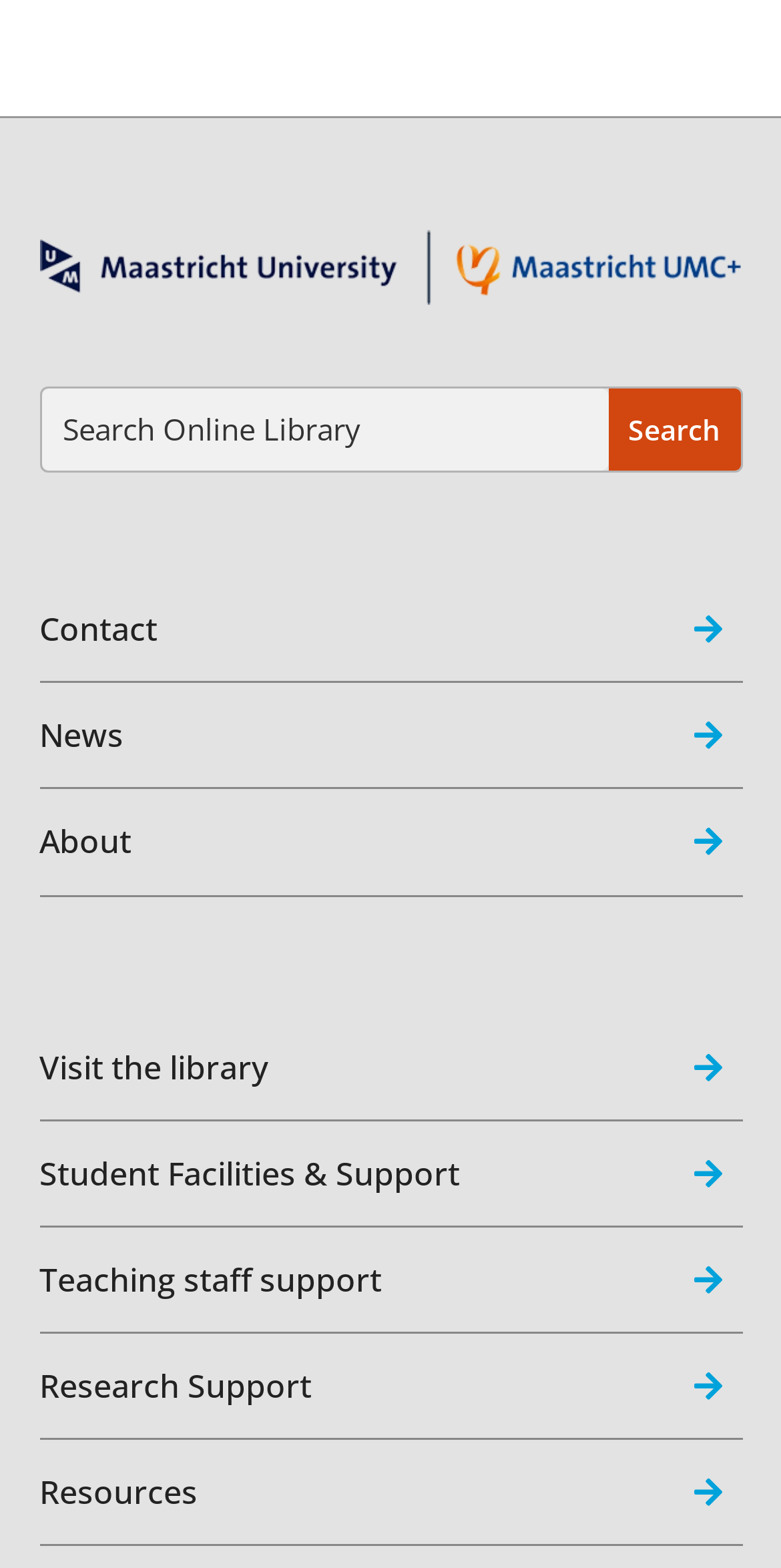What is the purpose of the textbox?
Can you give a detailed and elaborate answer to the question?

The textbox is labeled as 'Search Online Library' which suggests that it is used to search for resources or materials within the online library of the University of Malta and MUMC+